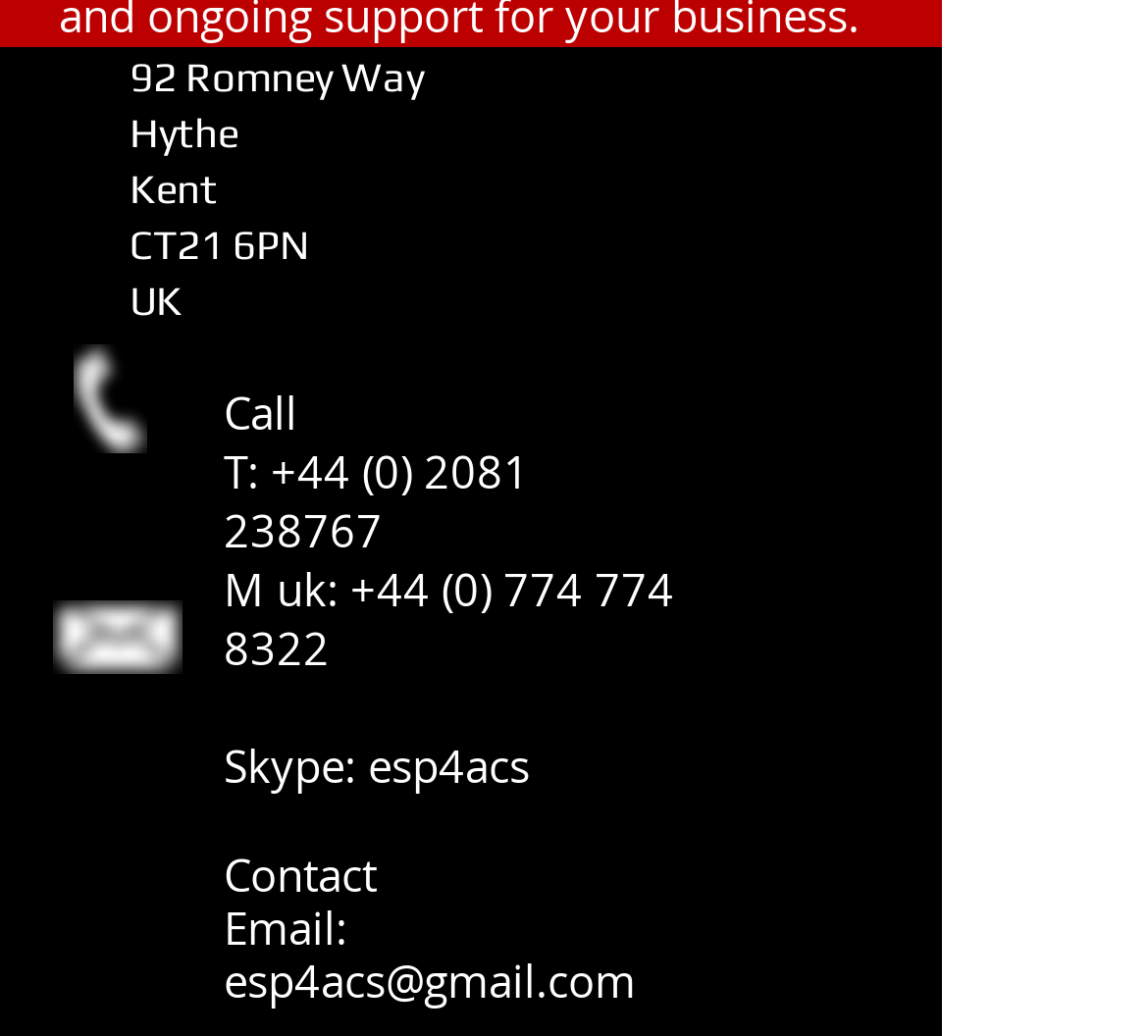Provide the bounding box coordinates for the UI element that is described by this text: "esp4acs@gmail.com". The coordinates should be in the form of four float numbers between 0 and 1: [left, top, right, bottom].

[0.195, 0.917, 0.554, 0.974]